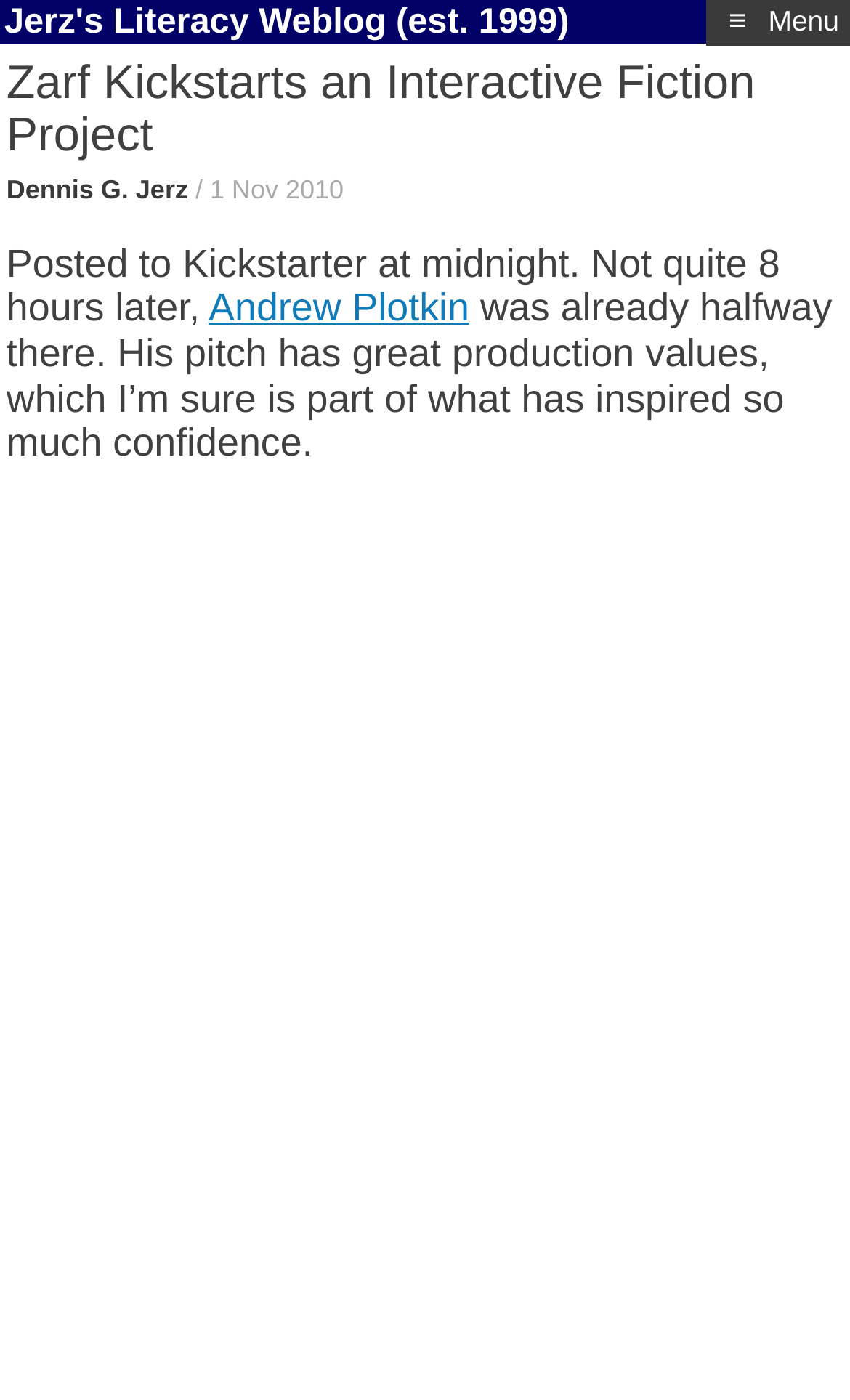Who is the author of this blog post?
Please respond to the question with a detailed and thorough explanation.

The author of this blog post is determined by looking at the header section of the webpage, where the name 'Dennis G. Jerz' is mentioned alongside the date '1 Nov 2010'.